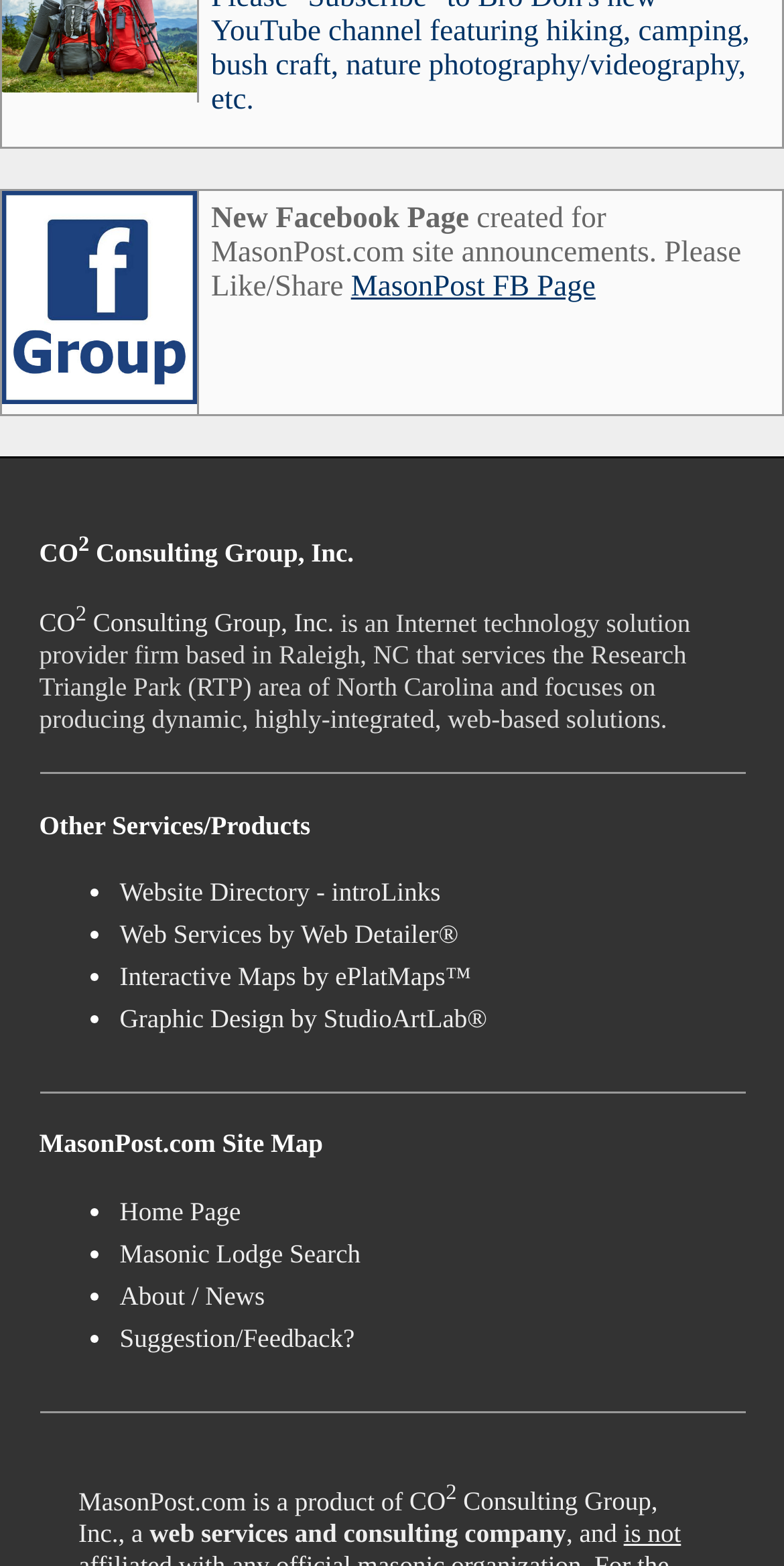Using the description: "alt="facebook group"", determine the UI element's bounding box coordinates. Ensure the coordinates are in the format of four float numbers between 0 and 1, i.e., [left, top, right, bottom].

[0.003, 0.242, 0.251, 0.263]